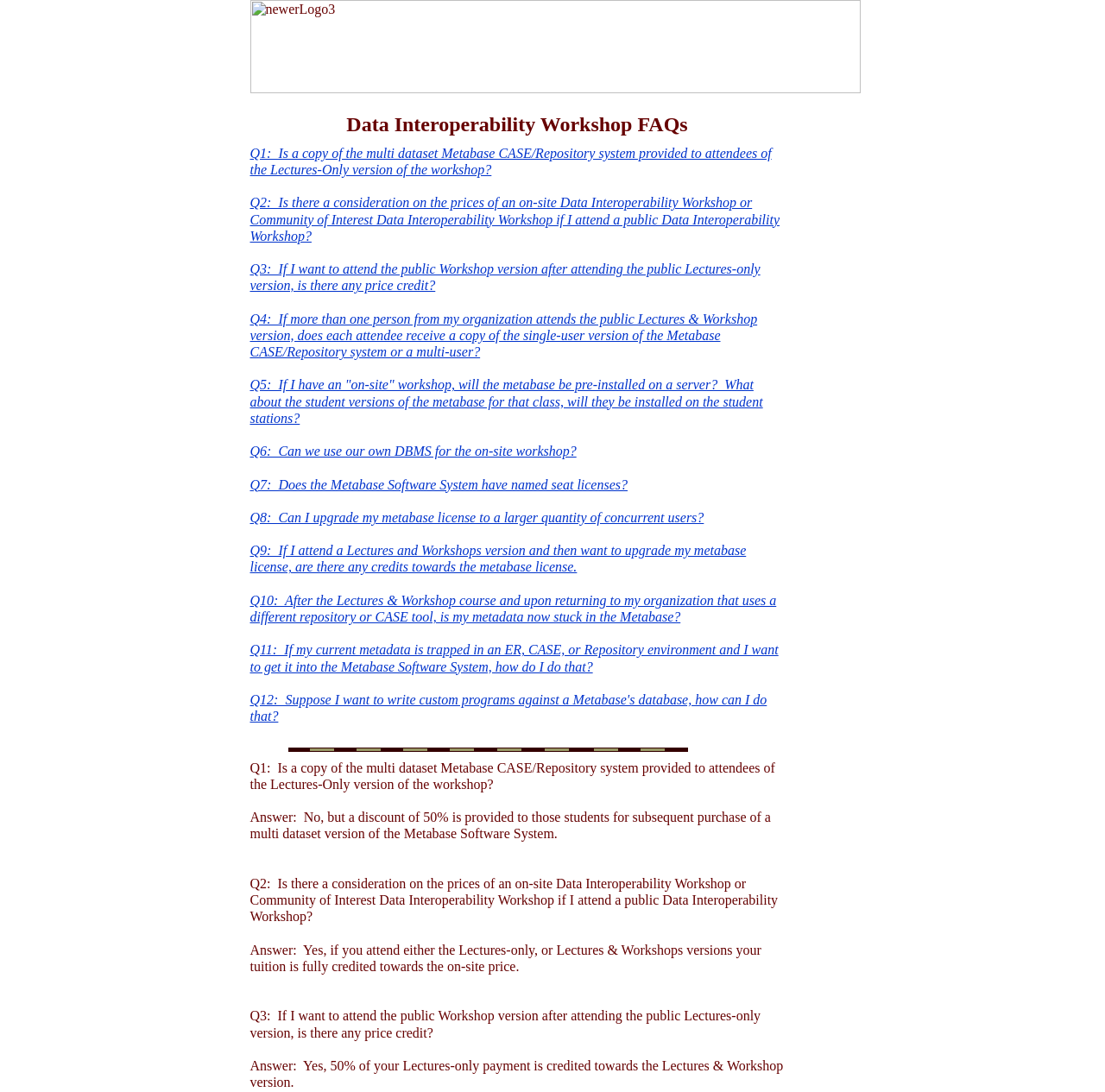Respond with a single word or short phrase to the following question: 
Is the metabase pre-installed on a server for an on-site workshop?

Yes